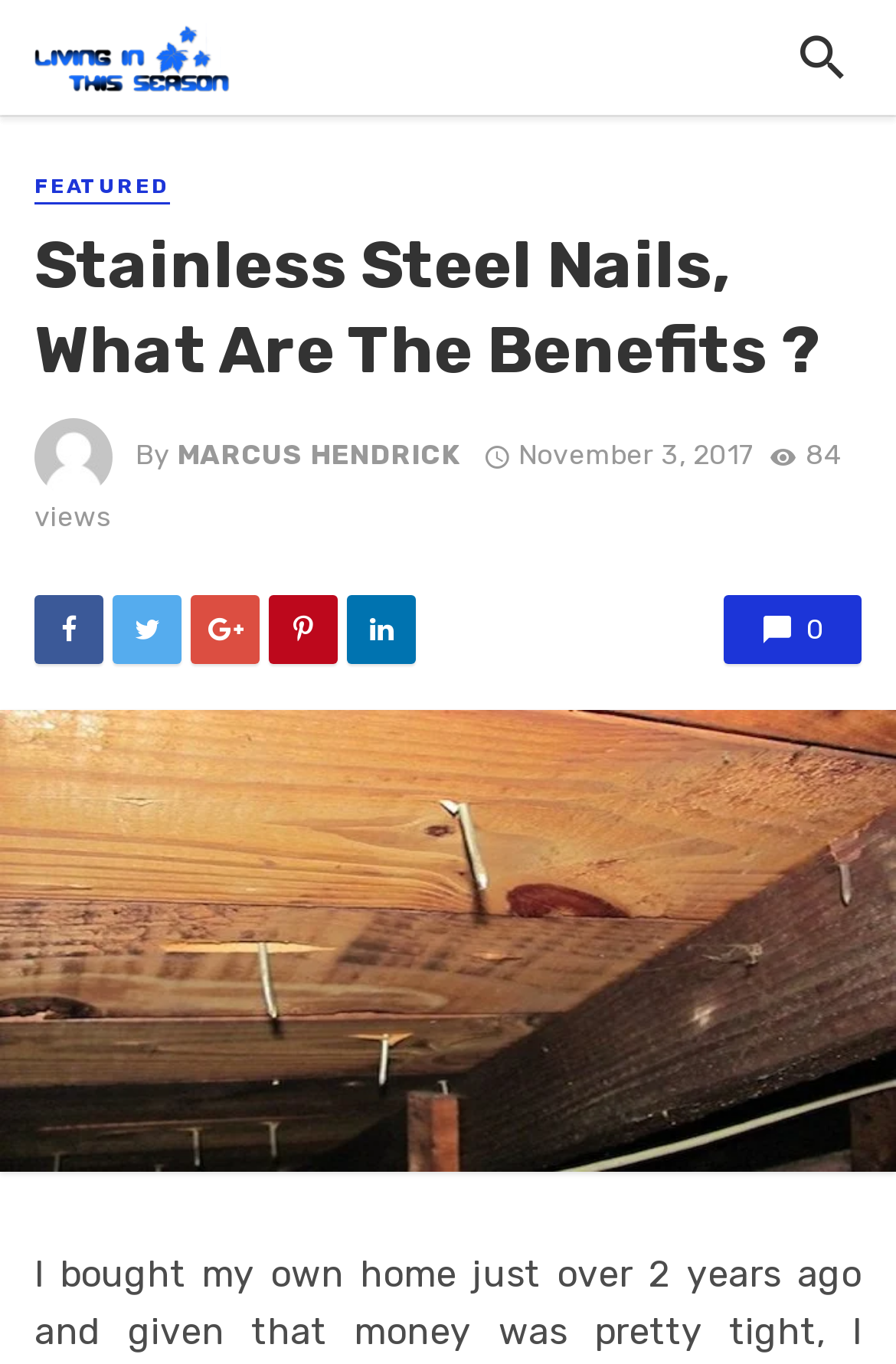Identify the bounding box coordinates for the UI element described as: "About me".

None